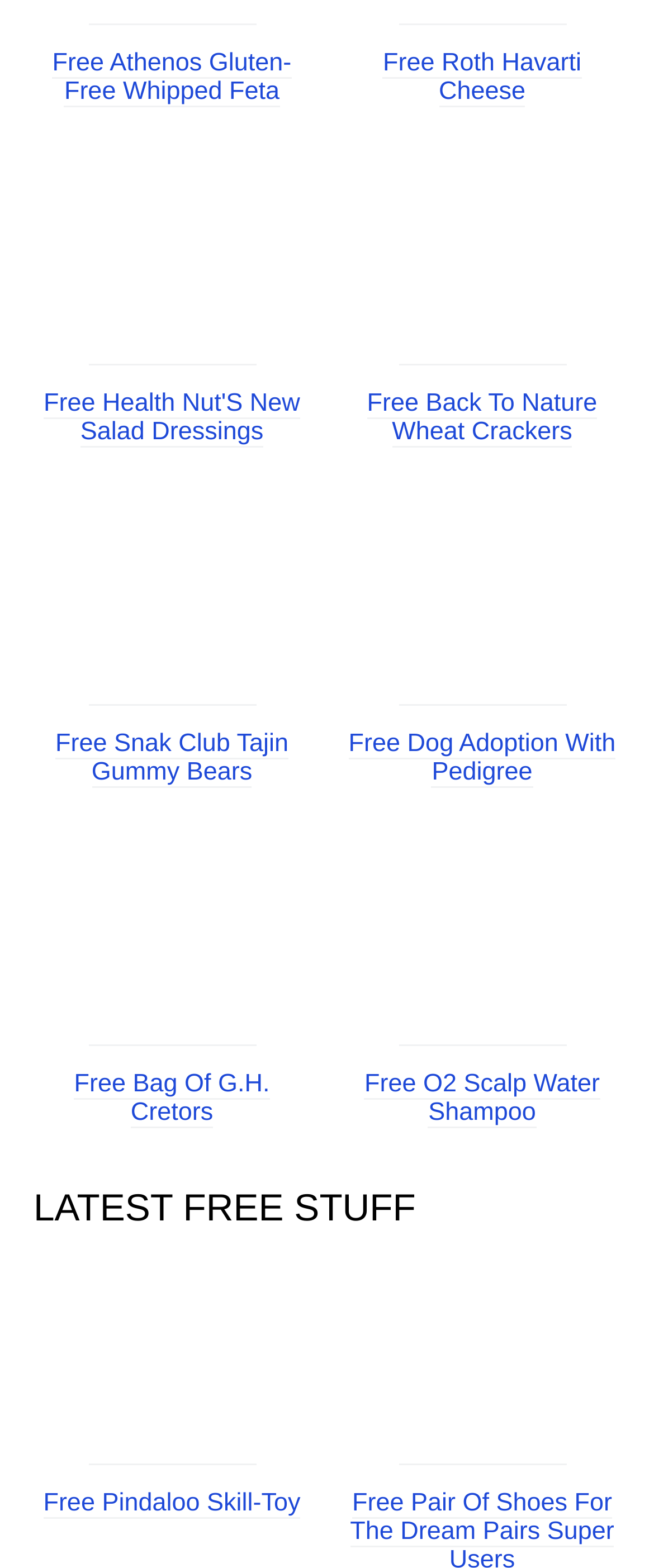Given the element description, predict the bounding box coordinates in the format (top-left x, top-left y, bottom-right x, bottom-right y), using floating point numbers between 0 and 1: alt="Free Pindaloo Skill-Toy"

[0.135, 0.915, 0.391, 0.935]